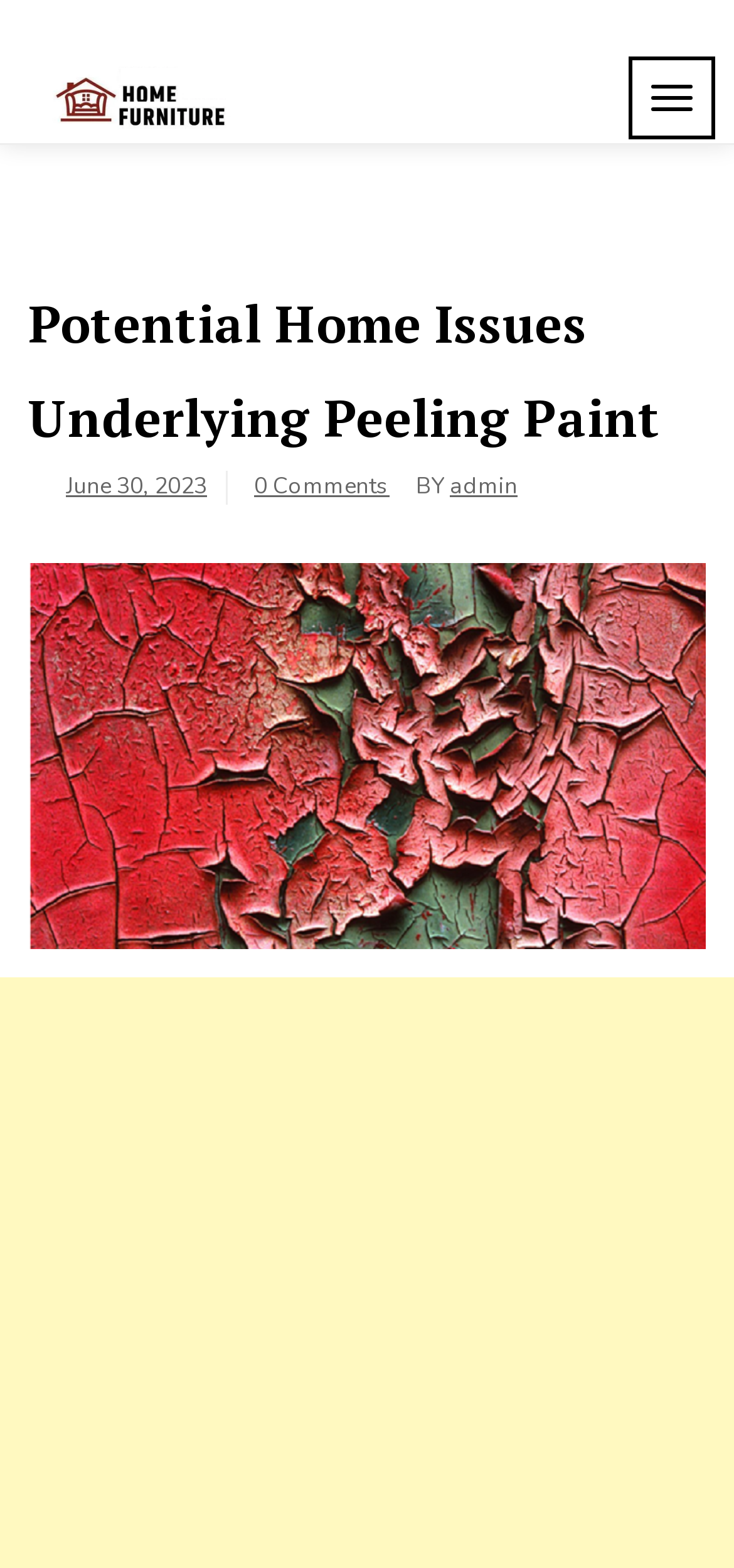Articulate a detailed summary of the webpage's content and design.

The webpage appears to be a blog post about home maintenance, specifically discussing peeling paint issues. At the top left, there is a link to "My Blog" accompanied by a small image, and another heading with the same text "My Blog" is located to the right of it. Below this, there is a static text "My WordPress Blog".

On the top right, there is a button to toggle navigation. When expanded, it reveals a header section with a heading that reads "Potential Home Issues Underlying Peeling Paint". Below this heading, there are three links: one showing the date "June 30, 2023", another indicating "0 Comments", and a third link to the author "admin". 

To the right of the heading, there is a large image related to peeling paint, taking up most of the space in the header section. The image is positioned below the navigation button and above the main content of the blog post.